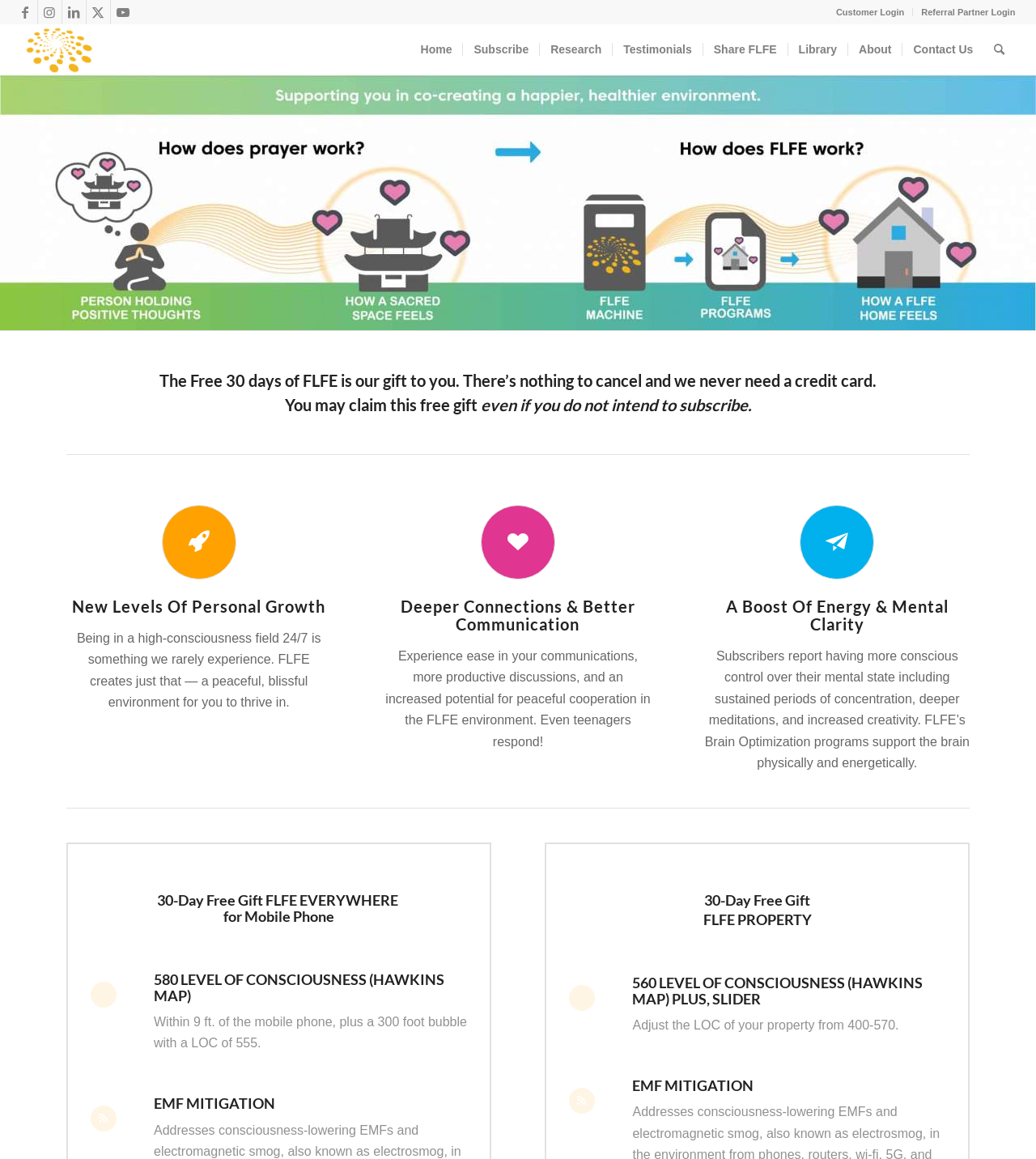Give a complete and precise description of the webpage's appearance.

This webpage is about FLFE, a platform that creates a peaceful and blissful environment for personal growth and well-being. At the top of the page, there are five social media links to Facebook, Instagram, LinkedIn, X, and YouTube, aligned horizontally. Next to them is a vertical menu with two login options: Customer Login and Referral Partner Login.

Below the social media links, there is a spiral-shaped image with the text "FLFE" inside it. To the right of the image, there is a horizontal menu with eight options: Home, Subscribe, Research, Testimonials, Share FLFE, Library, About, and Contact Us.

The main content of the page is divided into three sections, each with a heading and a paragraph of text. The first section is about experiencing personal growth in a high-consciousness field, the second section is about deeper connections and better communication, and the third section is about a boost of energy and mental clarity.

Below these sections, there are two more sections, each with a heading and a paragraph of text. The first section is about a 30-day free gift of FLFE for mobile phones, and the second section is about a 30-day free gift of FLFE for properties. Each section describes the benefits of FLFE, including increased levels of consciousness and EMF mitigation.

Throughout the page, there are several headings and paragraphs of text that provide more information about FLFE and its benefits. The overall layout of the page is clean and easy to navigate, with clear headings and concise text.